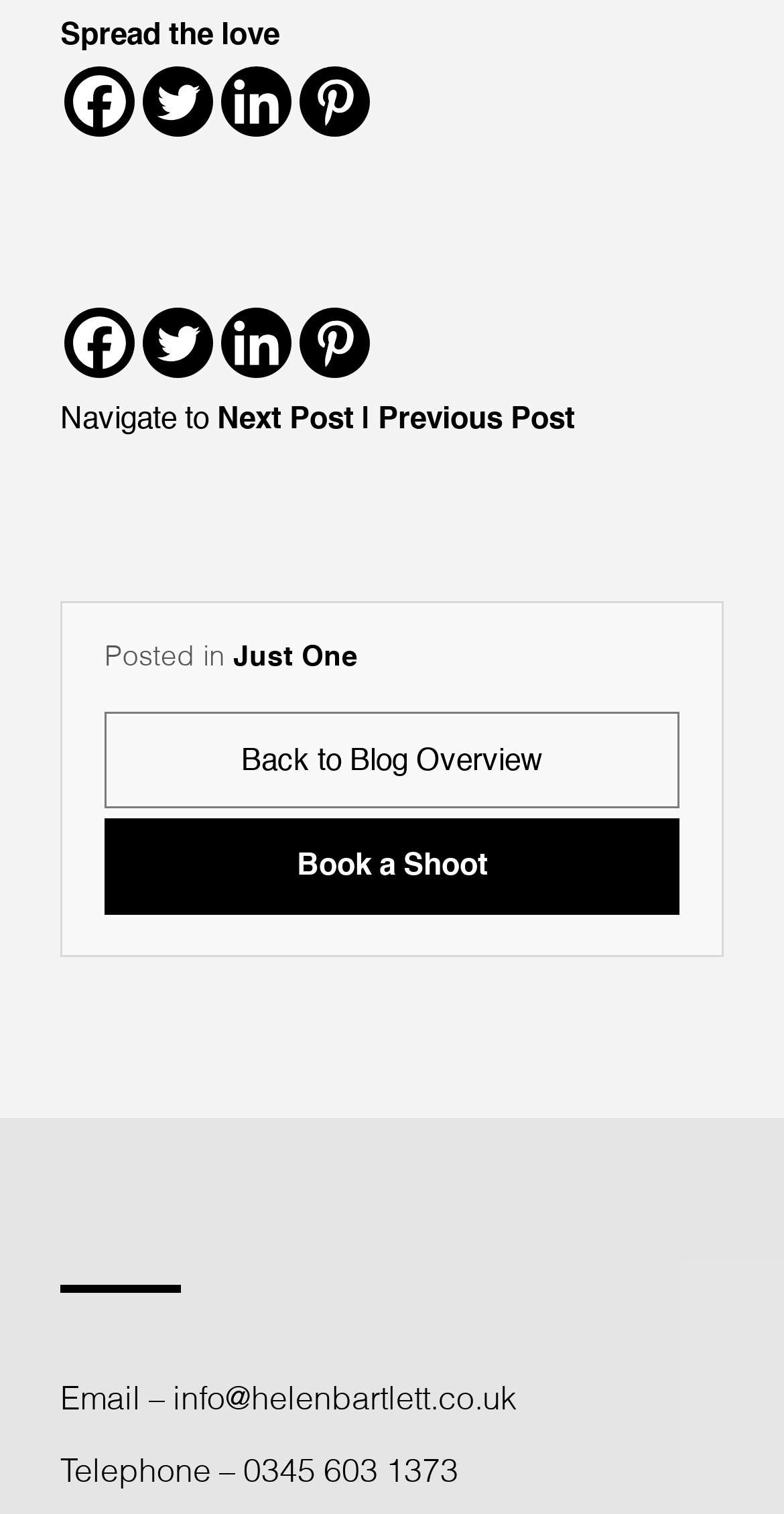How can you navigate between posts?
Offer a detailed and full explanation in response to the question.

The navigation options are provided in the middle of the webpage, where it says 'Navigate to' followed by 'Next Post' and 'Previous Post' links. These links allow users to navigate between posts.